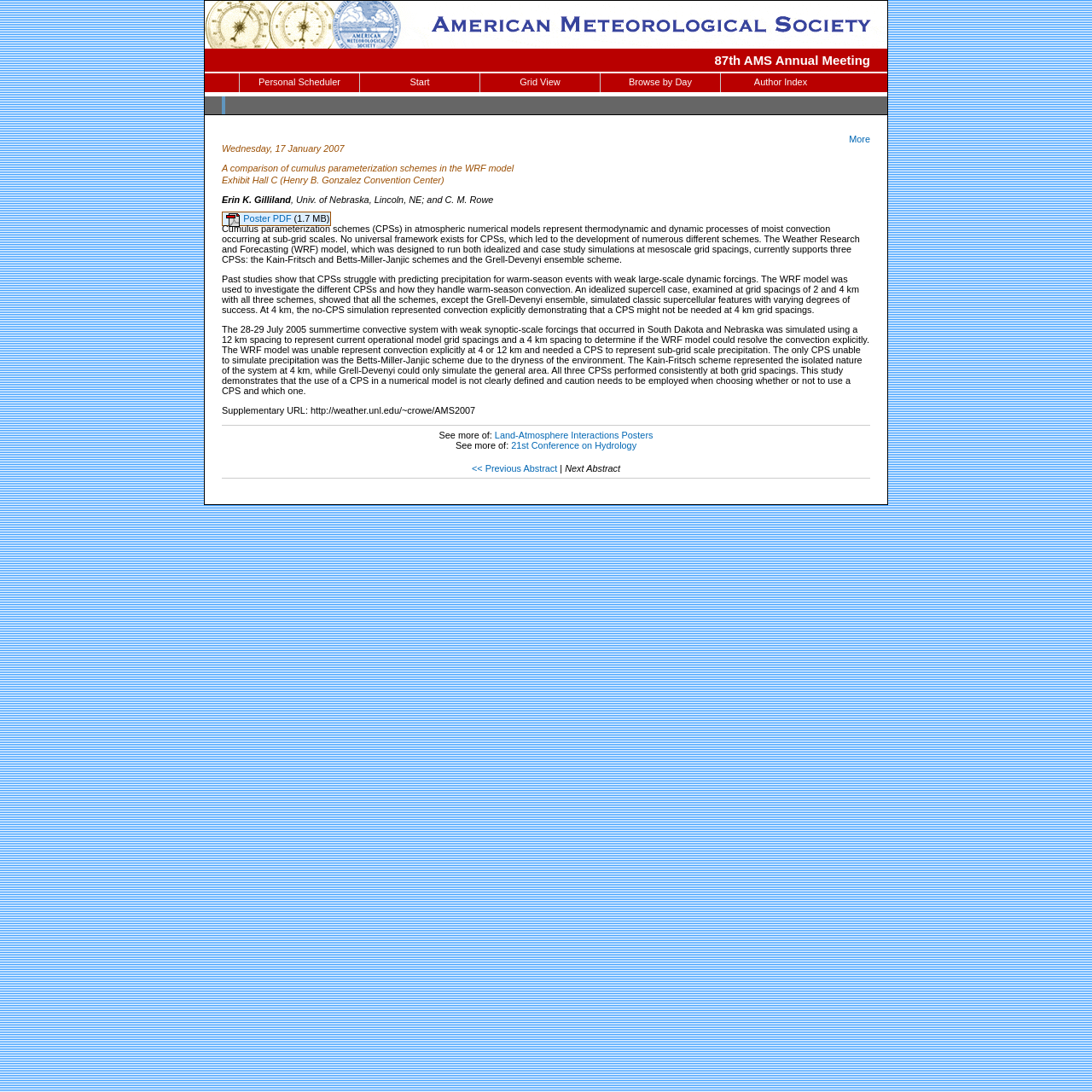Show the bounding box coordinates for the HTML element as described: "Grid View".

[0.44, 0.067, 0.549, 0.084]